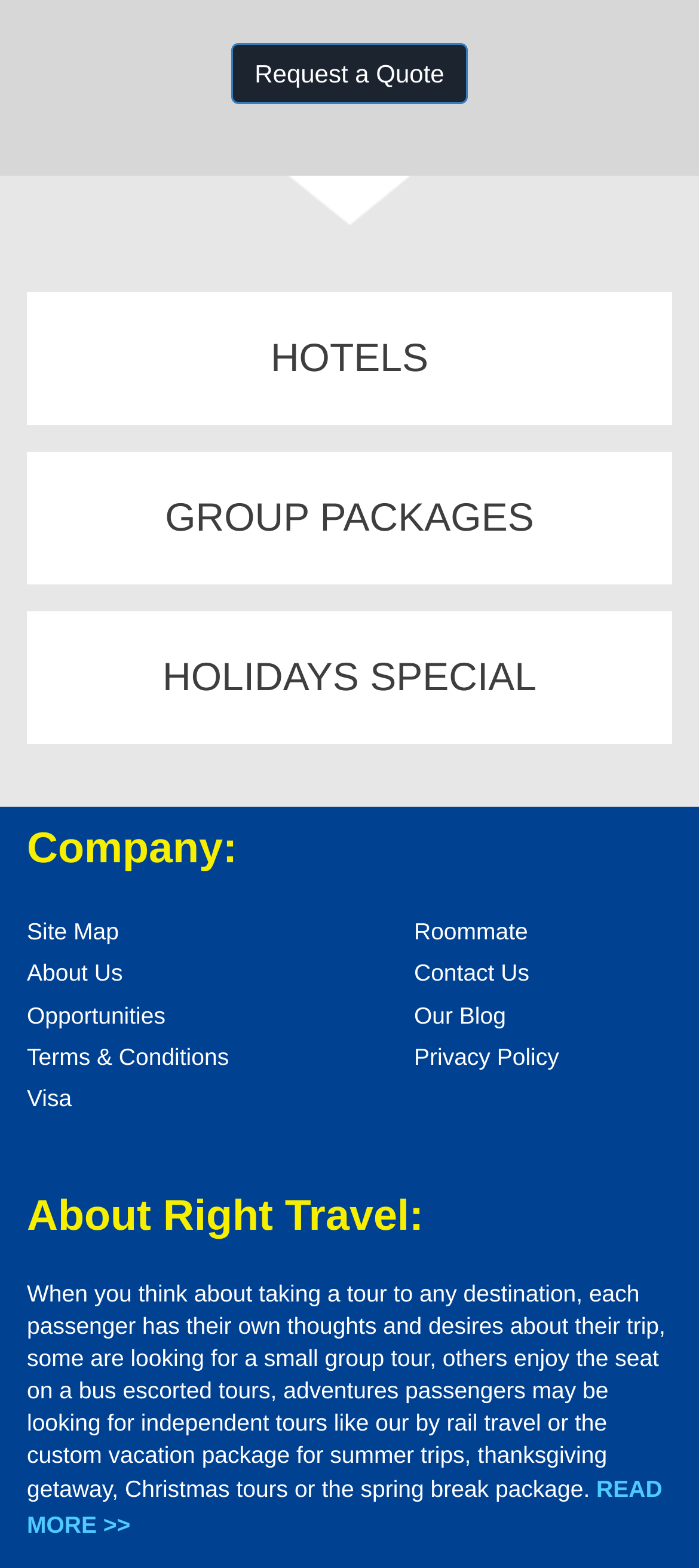Show me the bounding box coordinates of the clickable region to achieve the task as per the instruction: "Read more about Right Travel".

[0.038, 0.941, 0.948, 0.981]